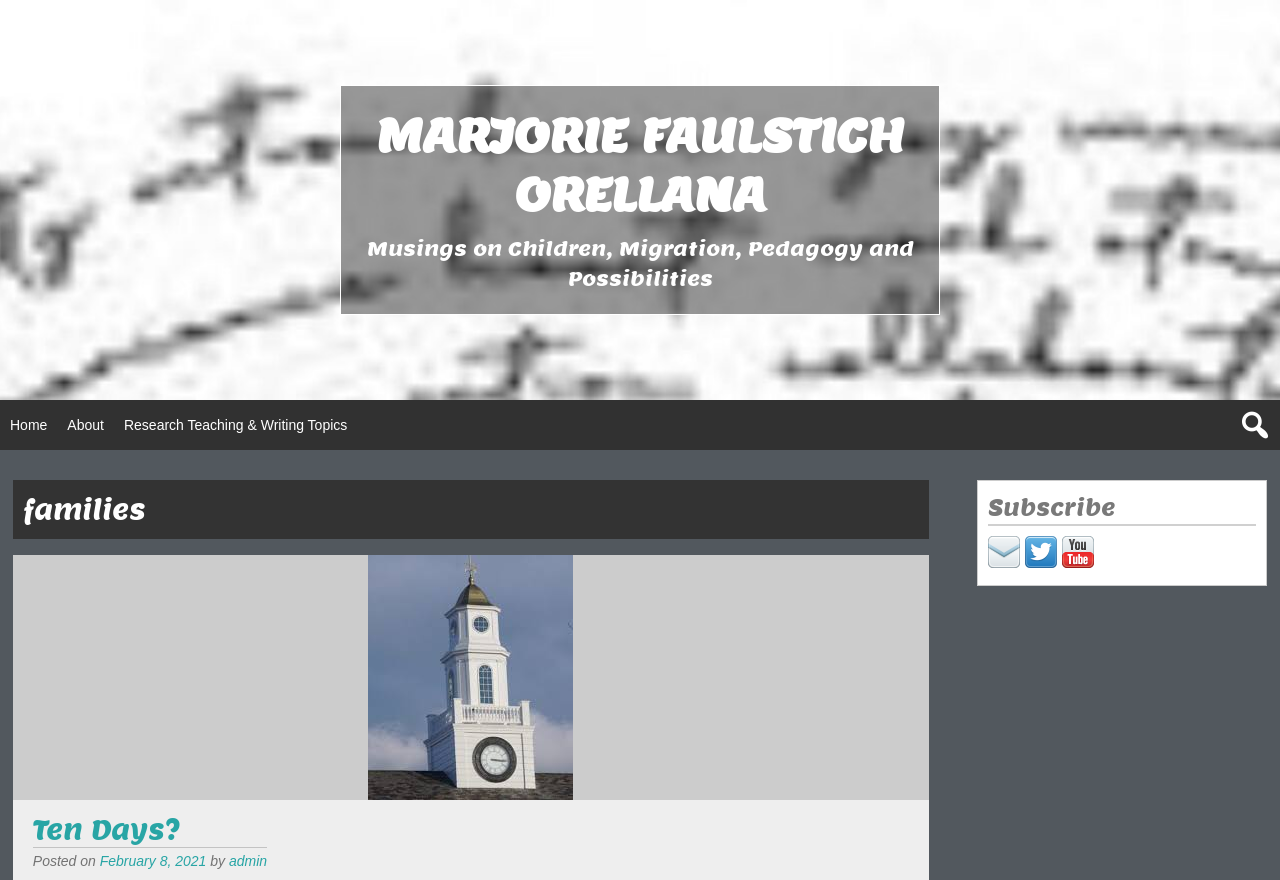Find the bounding box coordinates of the clickable region needed to perform the following instruction: "click on the link to go to the home page". The coordinates should be provided as four float numbers between 0 and 1, i.e., [left, top, right, bottom].

[0.0, 0.455, 0.045, 0.511]